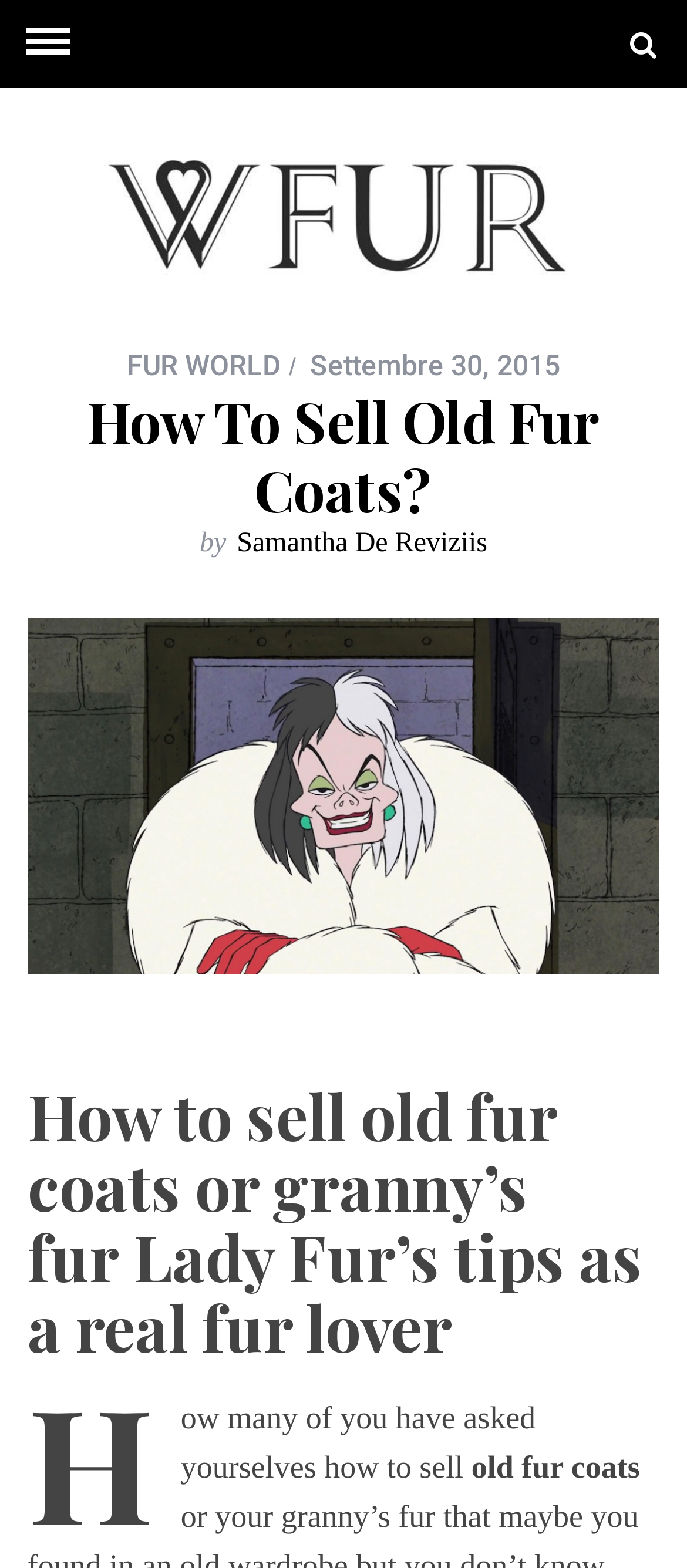Ascertain the bounding box coordinates for the UI element detailed here: "FUR WORLD". The coordinates should be provided as [left, top, right, bottom] with each value being a float between 0 and 1.

[0.185, 0.223, 0.408, 0.244]